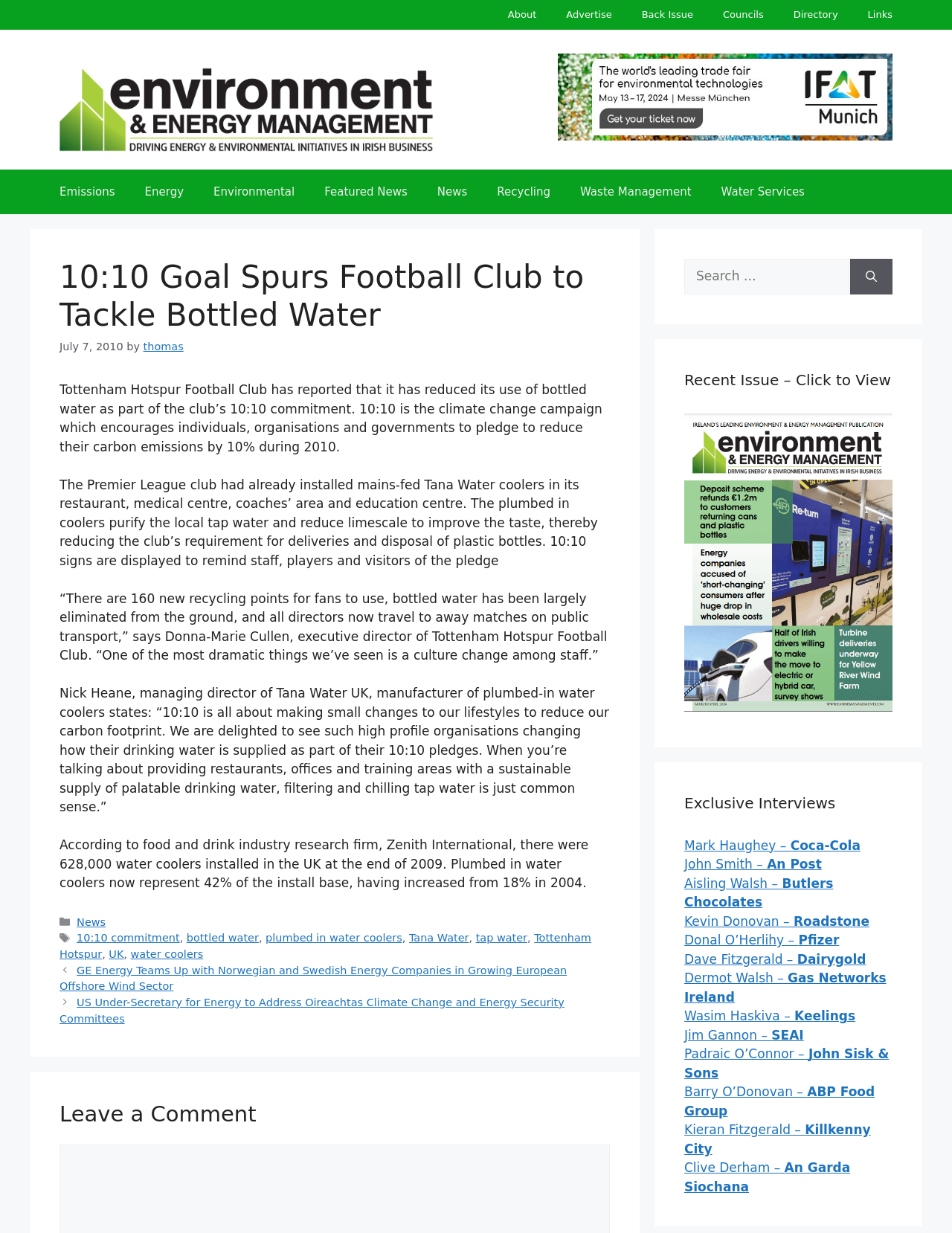Can you find and generate the webpage's heading?

10:10 Goal Spurs Football Club to Tackle Bottled Water